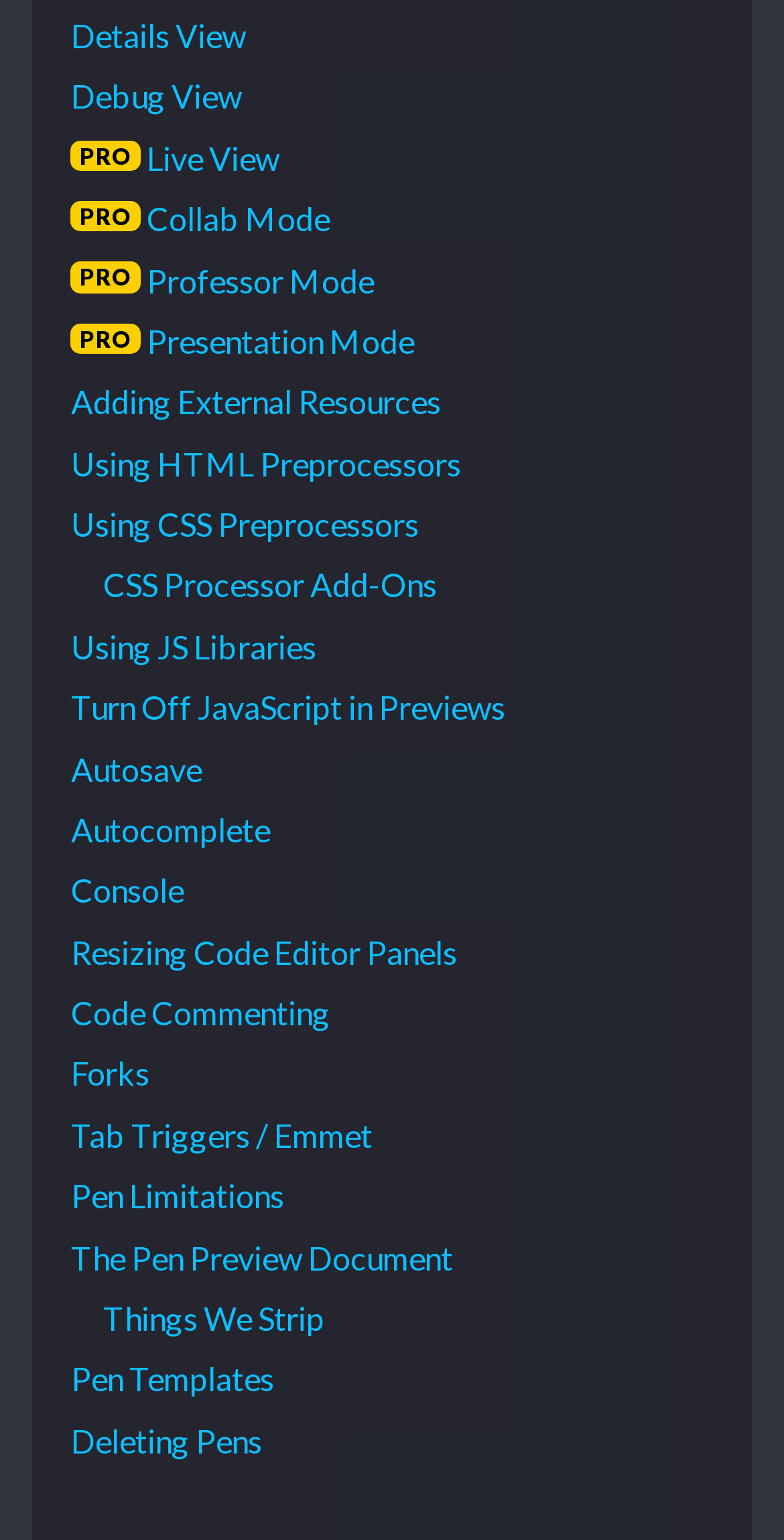Could you specify the bounding box coordinates for the clickable section to complete the following instruction: "Check console"?

[0.09, 0.559, 0.91, 0.599]